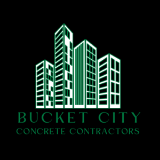Please answer the following question as detailed as possible based on the image: 
What does the logo represent?

The logo represents a modern and professional aesthetic, aligning with their mission to provide exceptional concrete solutions for various construction needs.